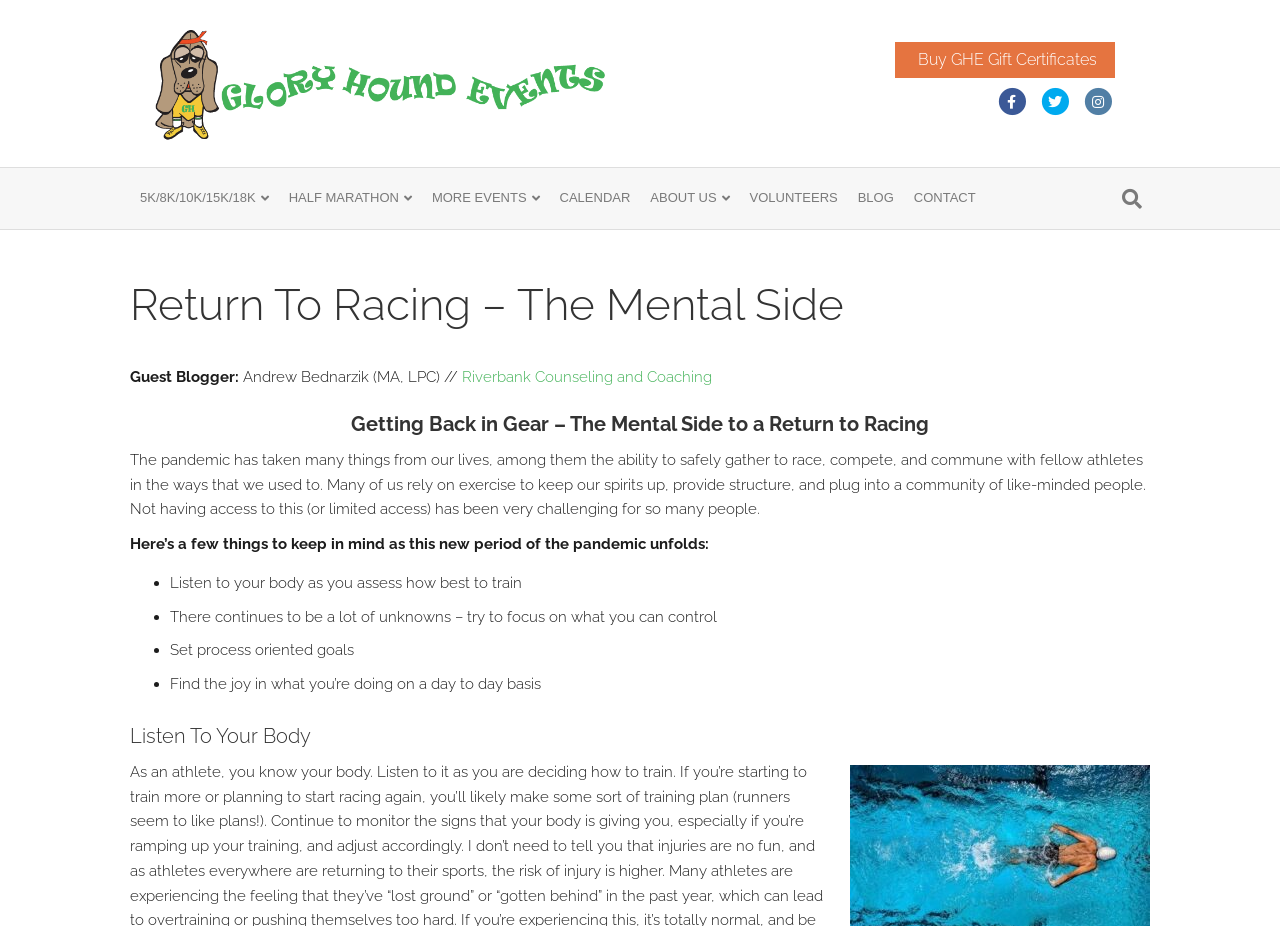From the given element description: "alt="Glory Hound Events"", find the bounding box for the UI element. Provide the coordinates as four float numbers between 0 and 1, in the order [left, top, right, bottom].

[0.102, 0.082, 0.477, 0.102]